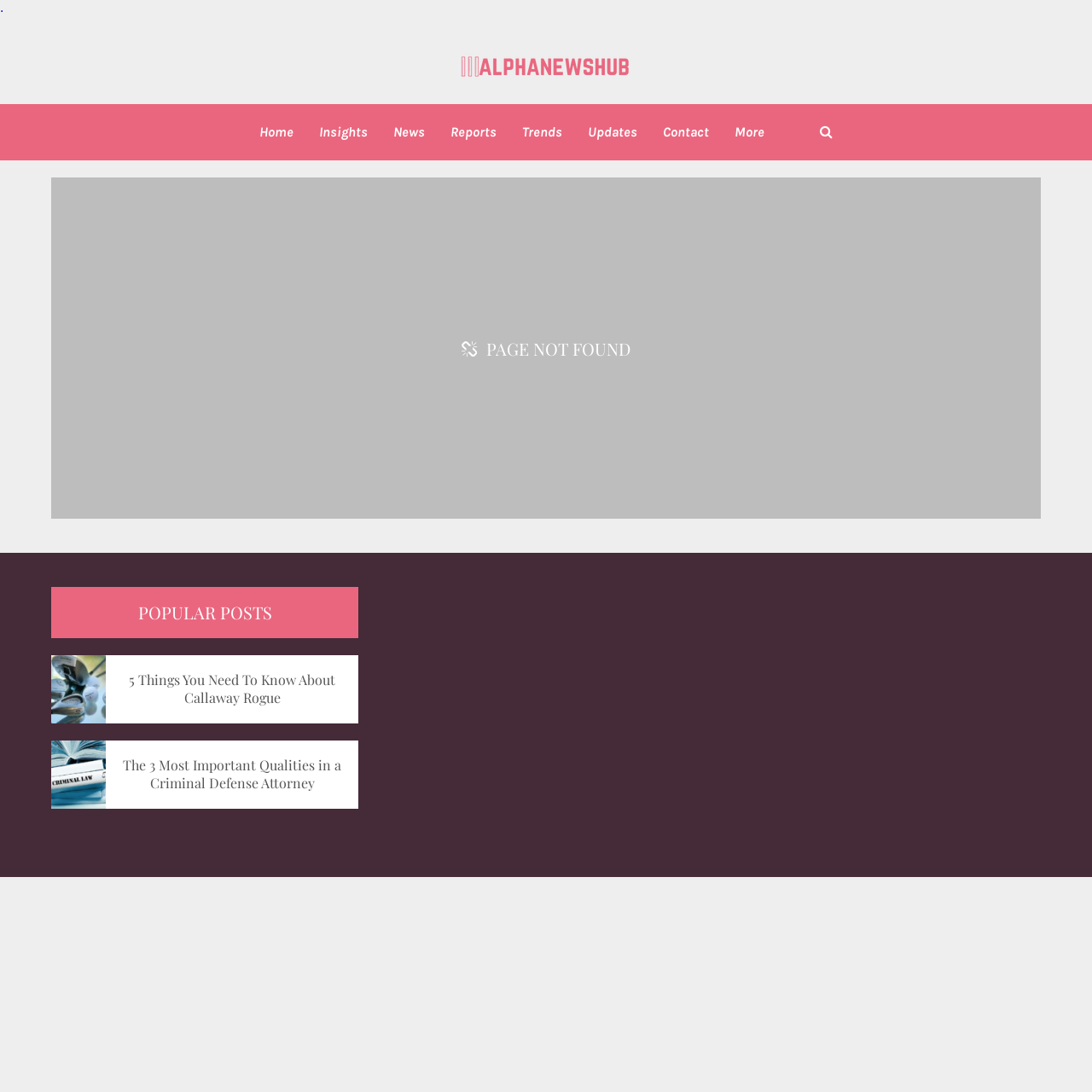Locate the bounding box of the UI element with the following description: "Reports".

[0.412, 0.035, 0.455, 0.206]